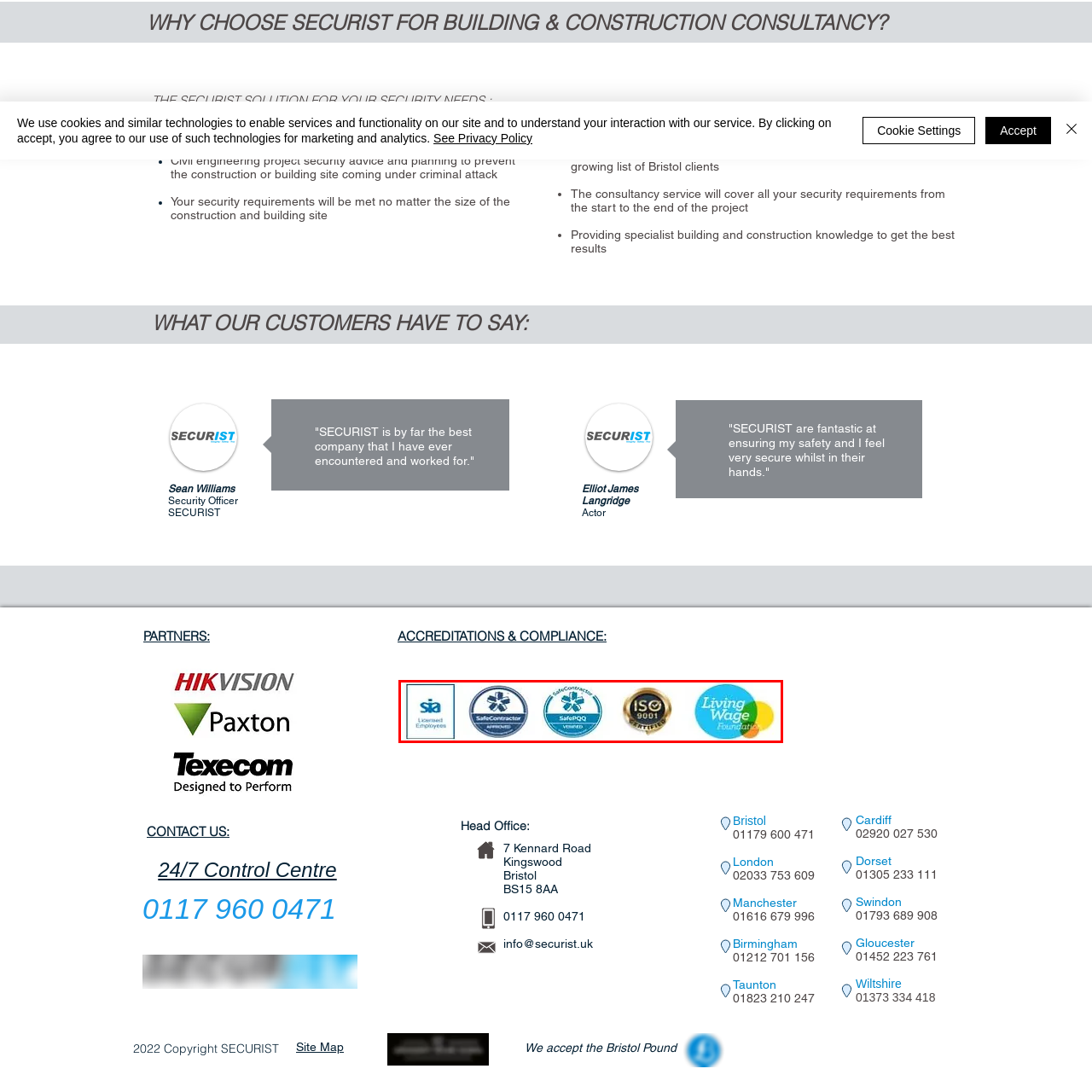Observe the image within the red boundary, What does the ISO 9001 logo represent? Respond with a one-word or short phrase answer.

Quality management standards